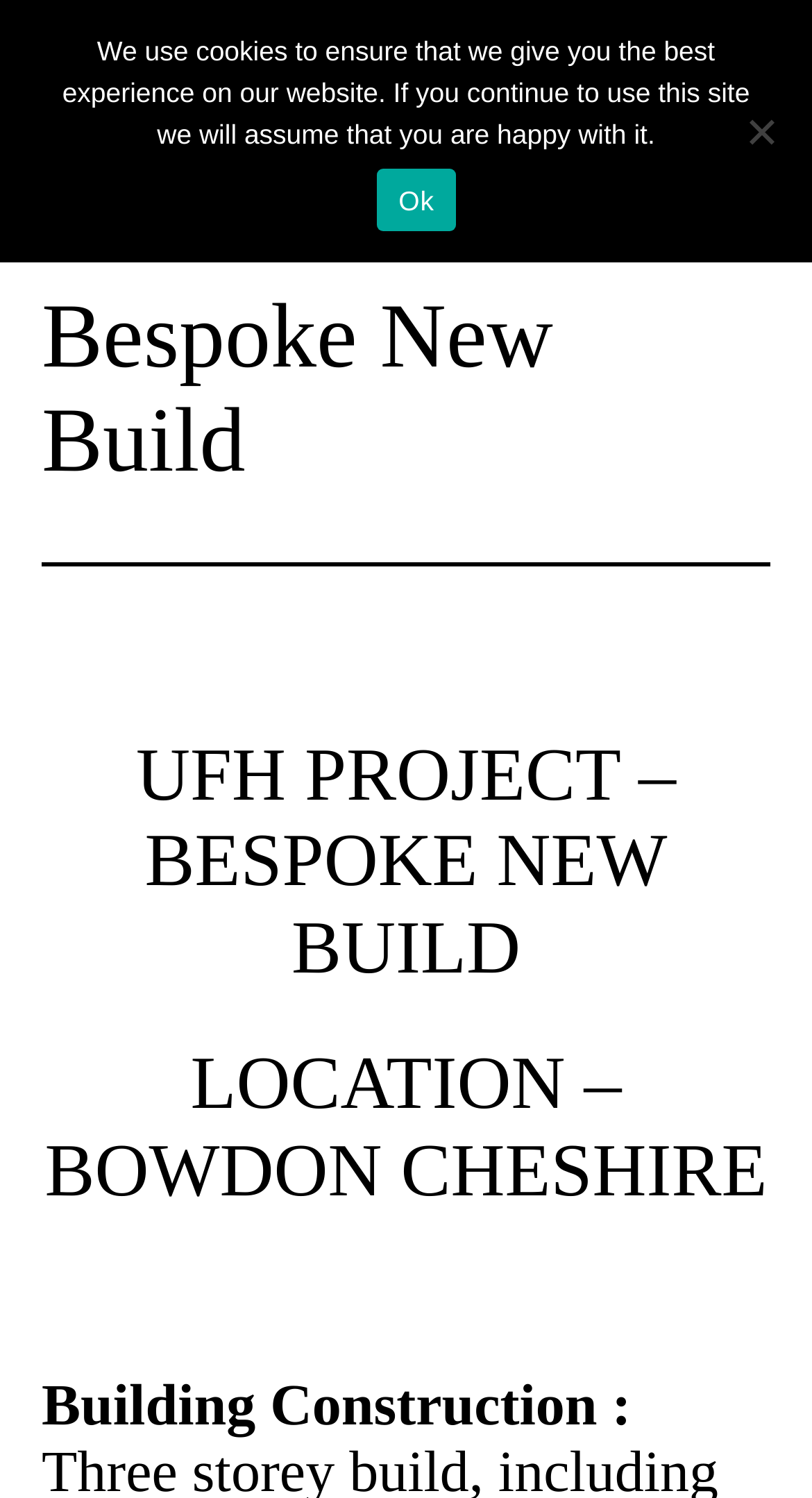Please give a succinct answer to the question in one word or phrase:
What is the message displayed in the cookie notice?

We use cookies to ensure...